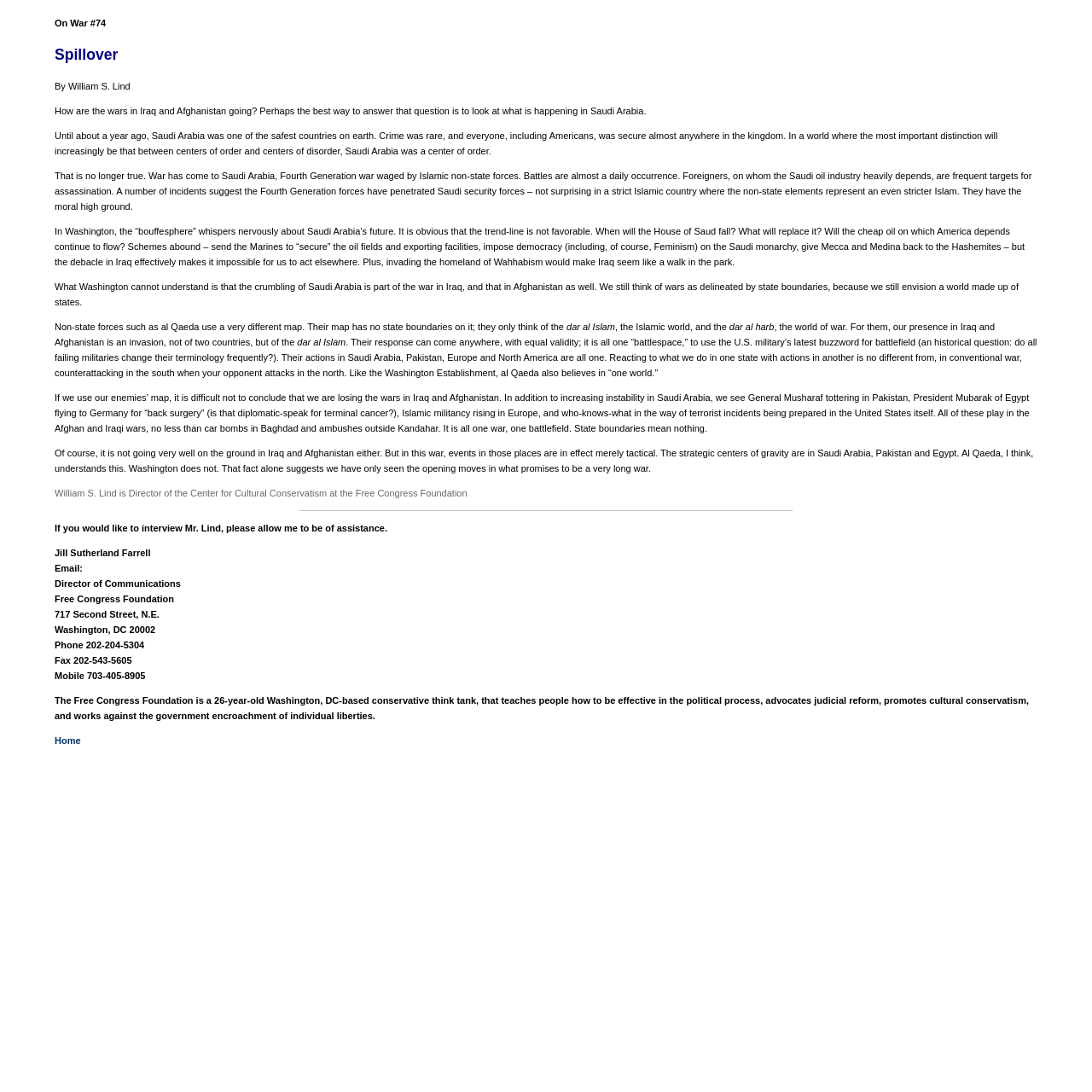Explain the features and main sections of the webpage comprehensively.

This webpage is an article titled "Spillover" by William S. Lind, which discusses the wars in Iraq and Afghanistan and their impact on Saudi Arabia. The article is divided into two main sections. The top section takes up most of the page and contains the main article text, which is a lengthy discussion of the wars and their implications. 

Below the article, there is a horizontal separator line. Underneath the separator, there is a section with contact information for the author, including his title, organization, address, phone numbers, and fax number. This section also includes a brief description of the Free Congress Foundation, a conservative think tank. 

At the very bottom of the page, there is a link to the "Home" page.